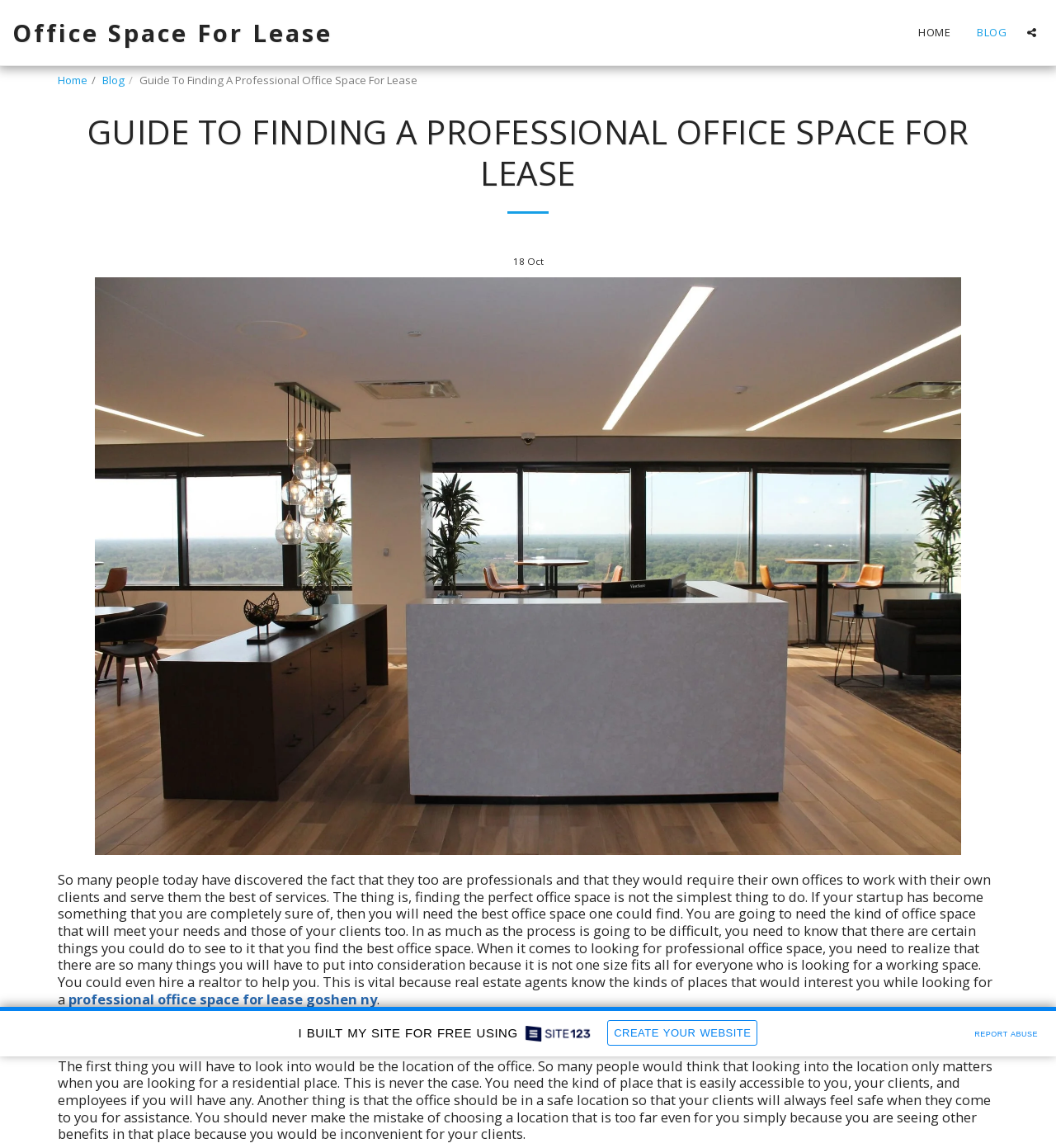Give the bounding box coordinates for the element described as: "Blog".

[0.913, 0.019, 0.965, 0.038]